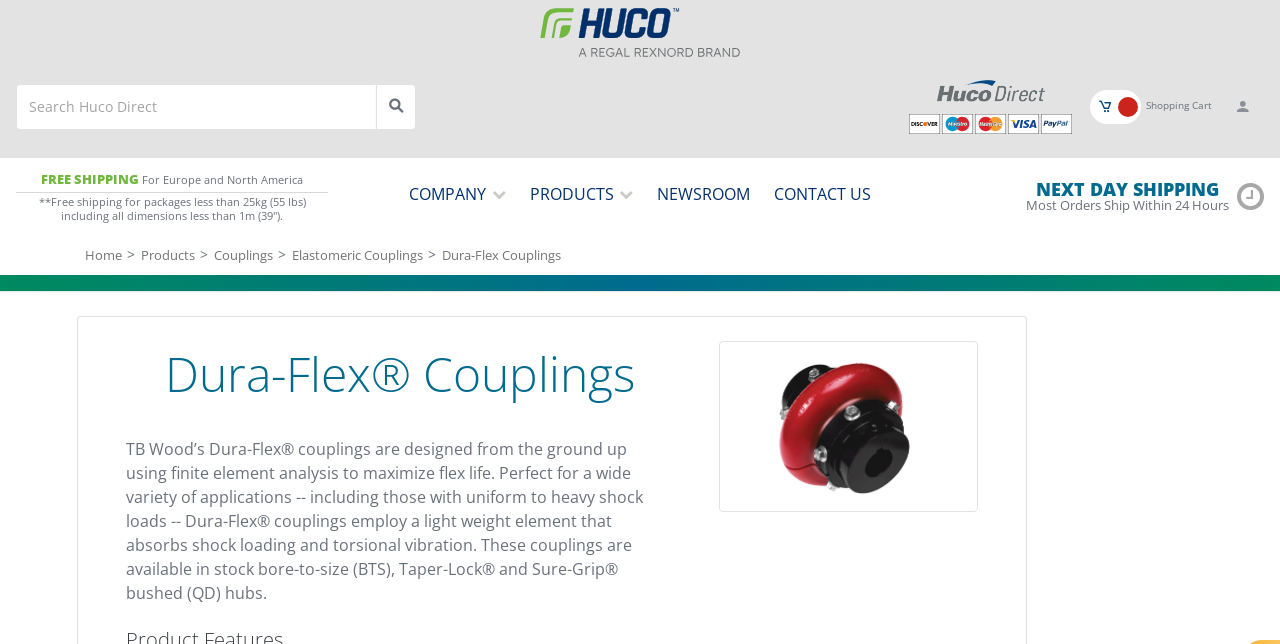What is the purpose of Dura-Flex couplings?
Kindly offer a detailed explanation using the data available in the image.

According to the static text element, Dura-Flex couplings are designed to maximize flex life and are perfect for a wide variety of applications, including those with uniform to heavy shock loads. They employ a lightweight element that absorbs shock loading and torsional vibration.